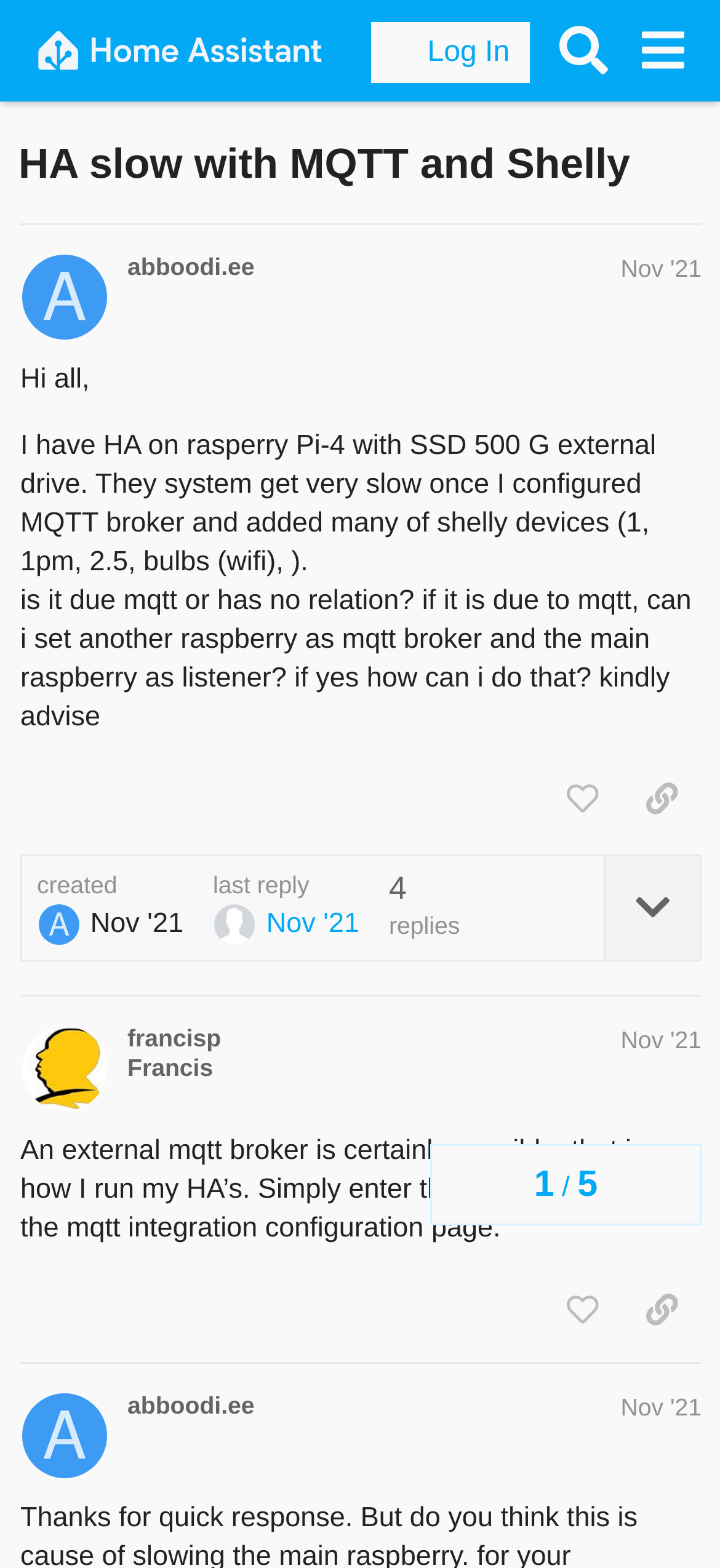Generate a thorough explanation of the webpage's elements.

This webpage is a discussion forum where users can share their experiences and ask questions related to Home Assistant, a home automation platform. At the top of the page, there is a header section with a logo and a navigation menu. Below the header, there is a prominent heading that reads "HA slow with MQTT and Shelly" which is the title of the discussion thread.

The main content of the page is divided into two sections, each representing a post from a different user. The first post is from a user named "abboodi.ee" who is asking for help with their Home Assistant system, which has become slow after configuring an MQTT broker and adding many Shelly devices. The user is wondering if the slowness is due to the MQTT broker and asks for advice on how to set up another Raspberry Pi as an MQTT broker.

Below the first post, there is a section with buttons to like the post, copy a link to the post, and expand the topic details. There is also information about when the post was created and the last reply.

The second post is from a user named "francisp" who is responding to the original question. The user suggests that an external MQTT broker is possible and provides instructions on how to set it up. This post also has buttons to like the post, copy a link to the post, and information about when the post was created and the last reply.

Throughout the page, there are links to user profiles, timestamps for when the posts were created, and buttons to interact with the posts. The overall layout is organized, with clear headings and concise text, making it easy to follow the discussion thread.